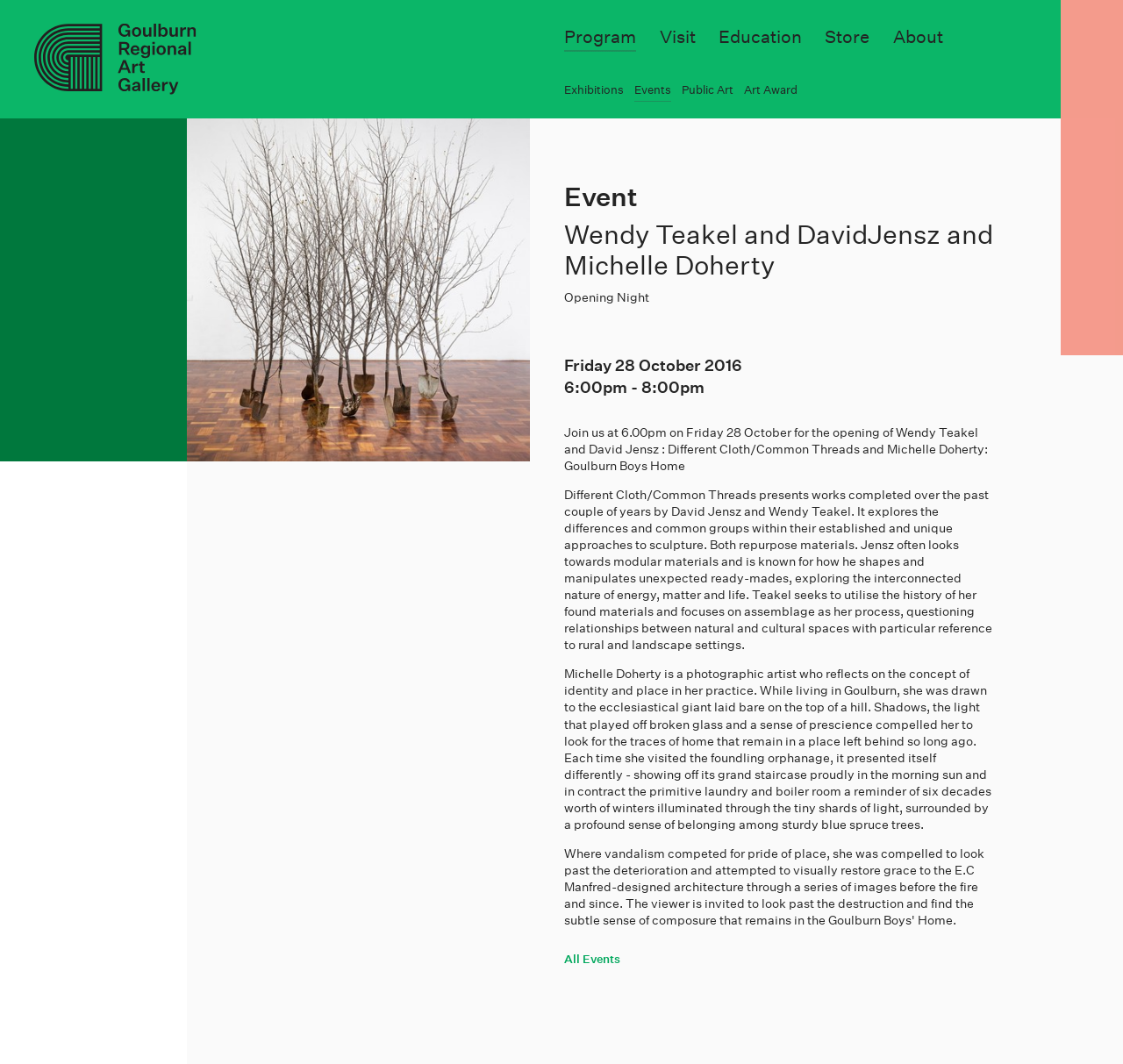Refer to the screenshot and answer the following question in detail:
What time does the opening night event start?

I found this answer by looking at the StaticText element with the text '6:00pm', which is located near the 'Opening Night' heading. This suggests that the event starts at this specific time.